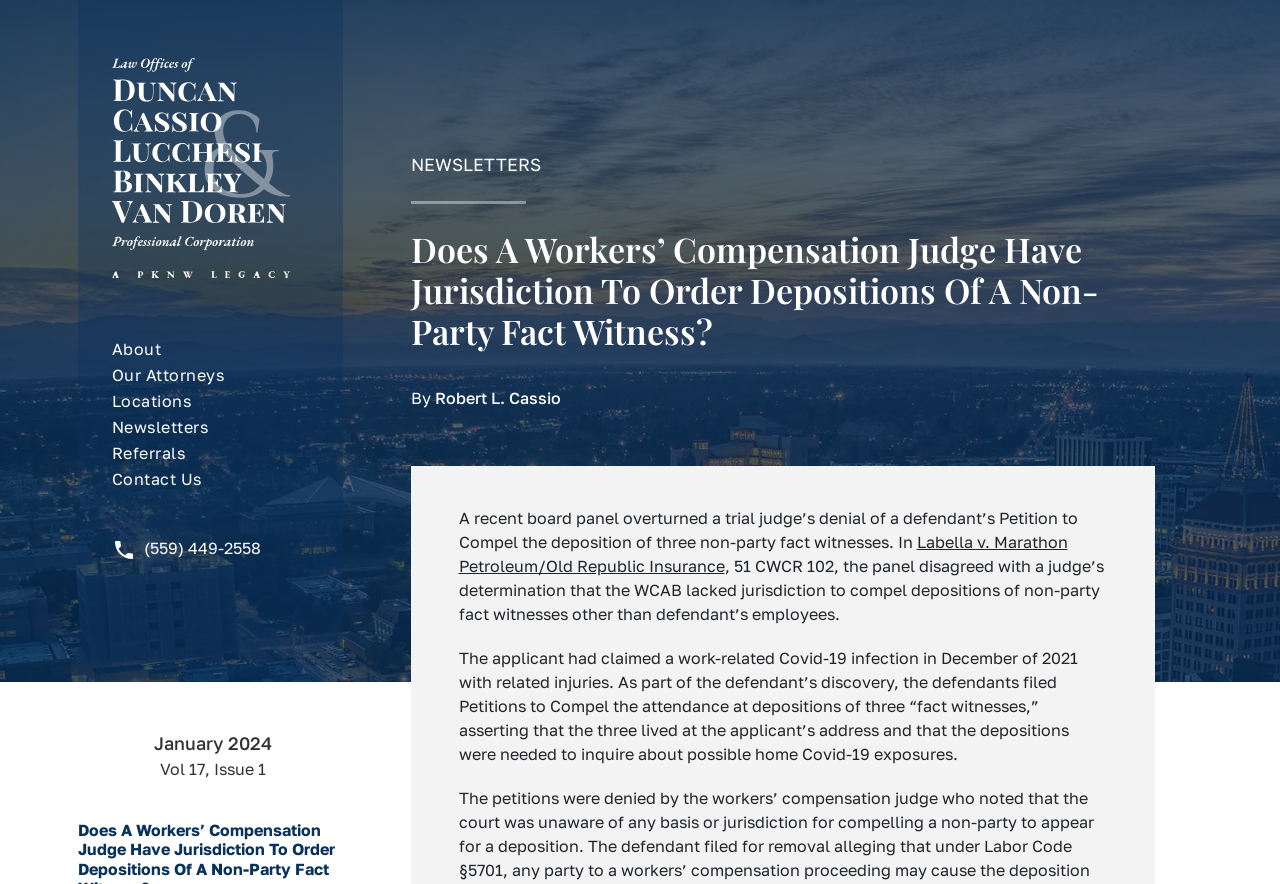What is the month and year of the newsletter?
Ensure your answer is thorough and detailed.

I found the answer by looking at the static text element with the text 'January 2024' which is located at the bottom of the webpage.